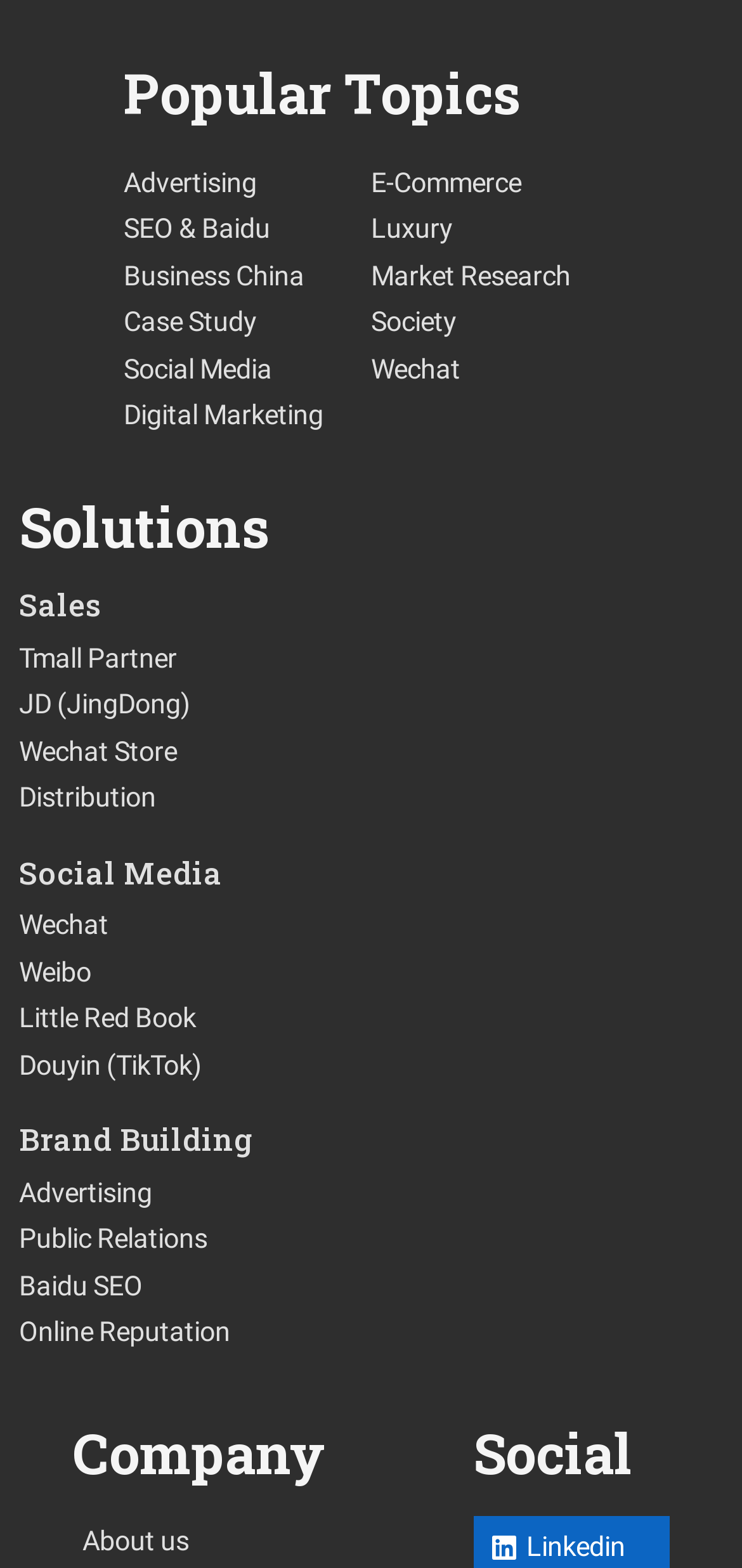Consider the image and give a detailed and elaborate answer to the question: 
What is the second solution listed under 'Solutions'?

I looked at the 'Solutions' section and found the second heading, which is 'Sales'. It is located below the 'Solutions' heading and above the 'Tmall Partner' link.